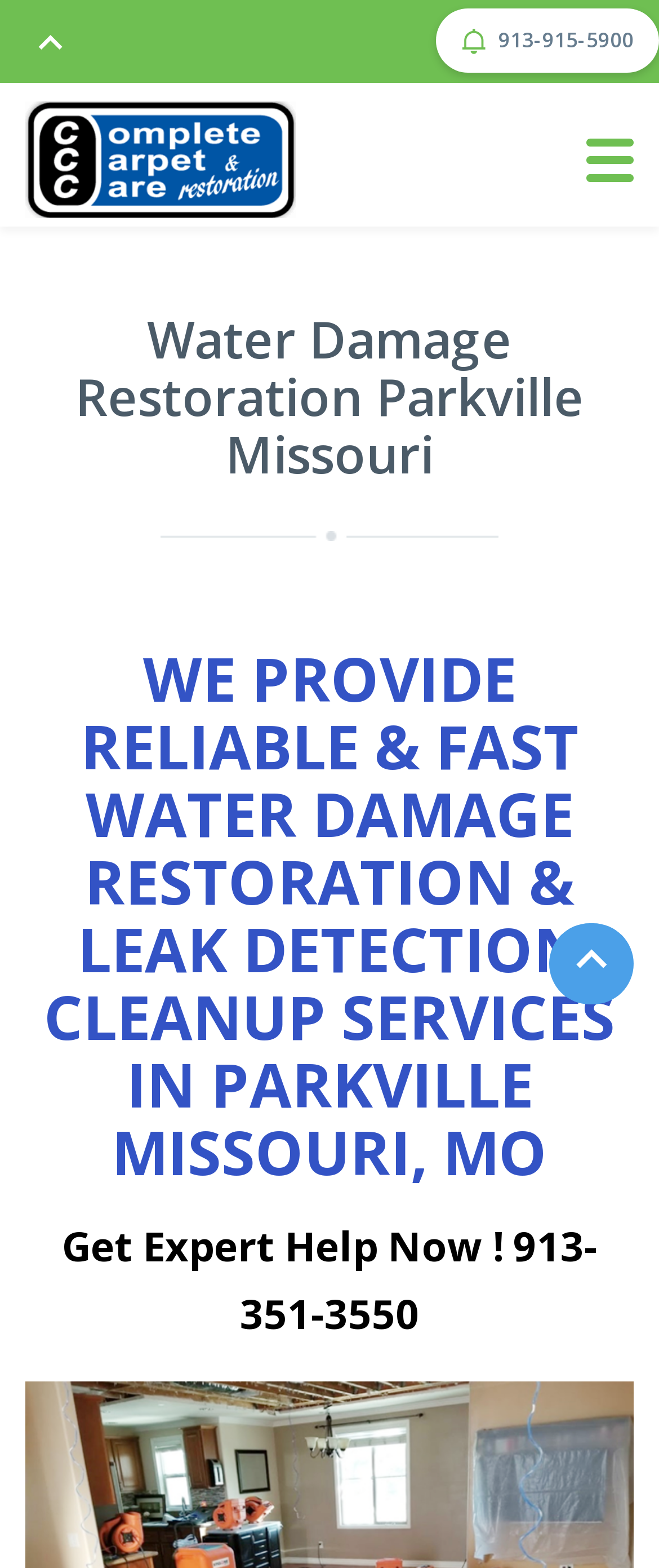What is the purpose of the webpage?
Answer the question with just one word or phrase using the image.

To provide water damage restoration services